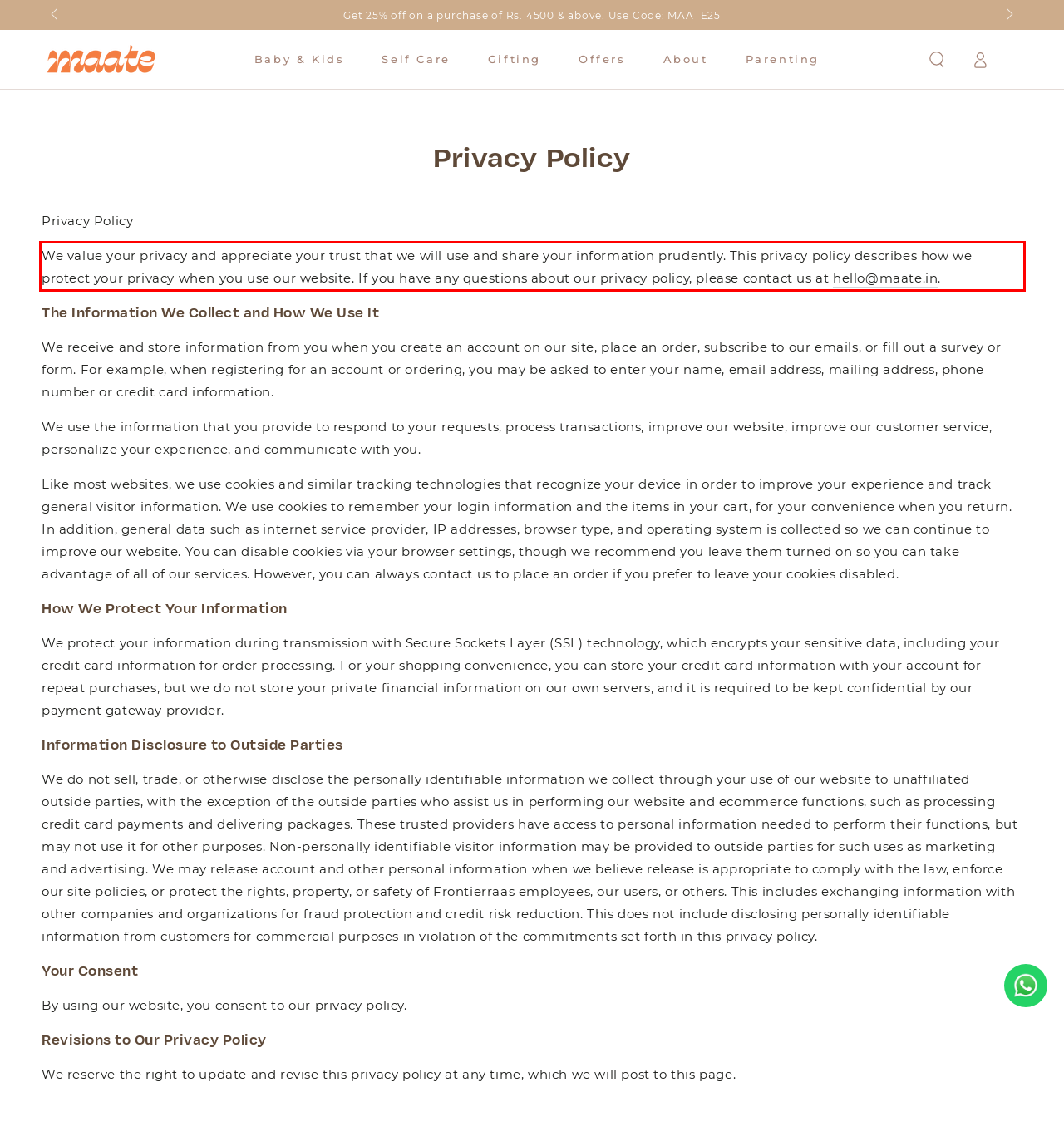Please identify and extract the text content from the UI element encased in a red bounding box on the provided webpage screenshot.

We value your privacy and appreciate your trust that we will use and share your information prudently. This privacy policy describes how we protect your privacy when you use our website. If you have any questions about our privacy policy, please contact us at hello@maate.in.